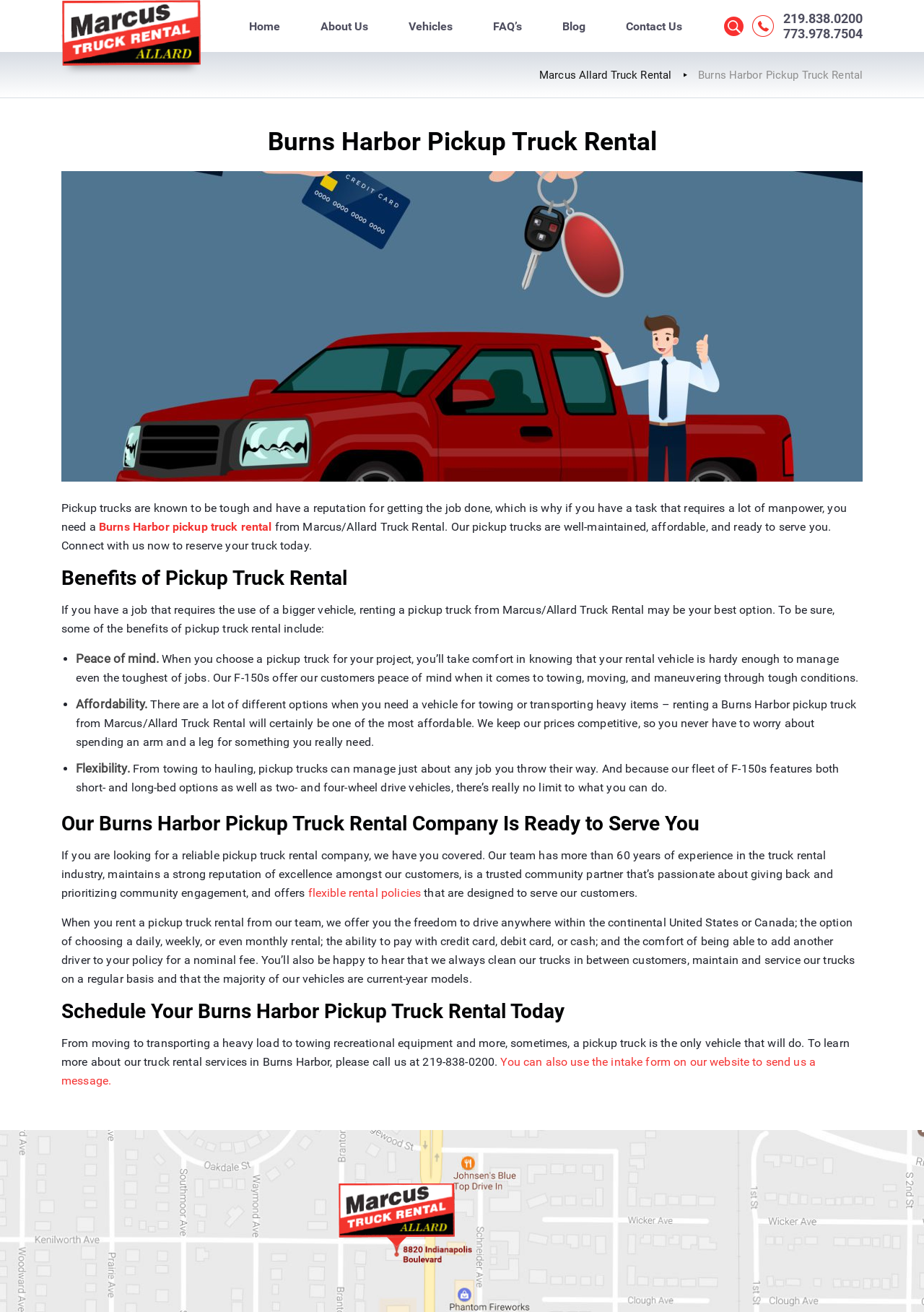Answer succinctly with a single word or phrase:
What are the benefits of pickup truck rental?

Peace of mind, Affordability, Flexibility